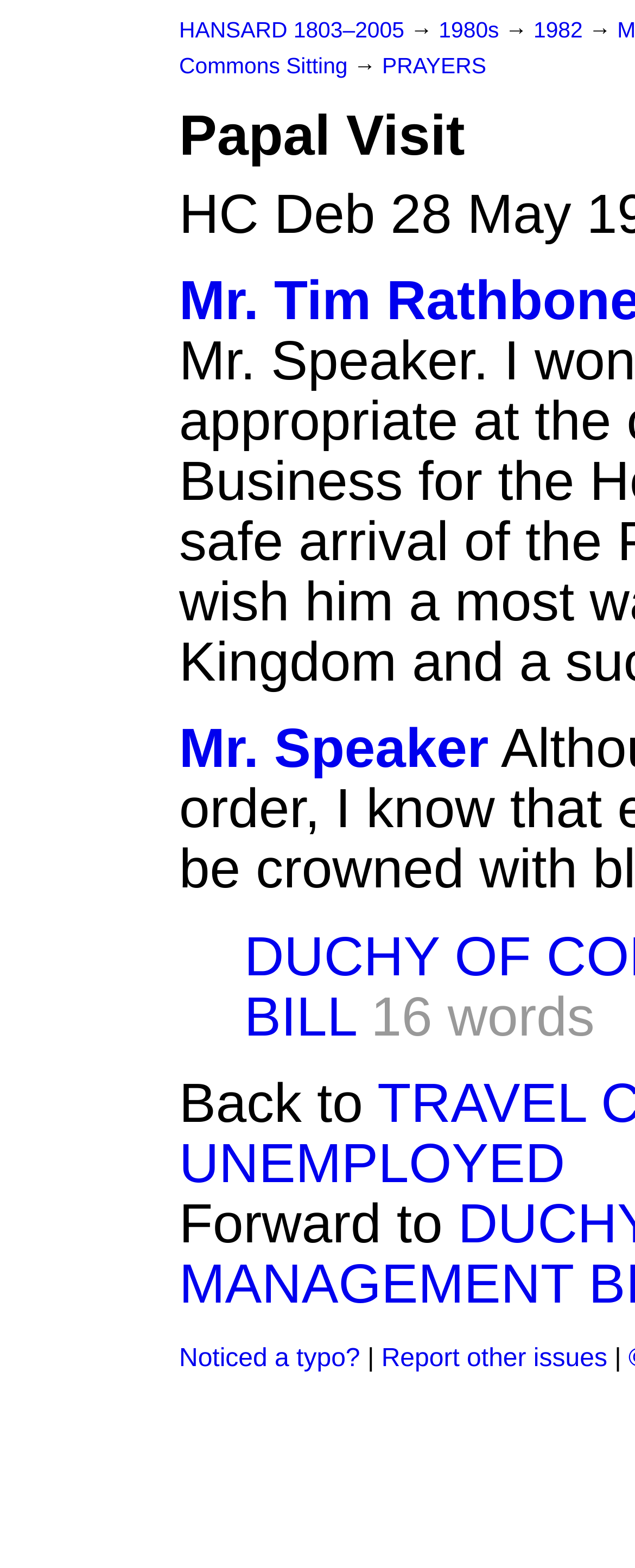Please provide a one-word or phrase answer to the question: 
How many links are there in the top section?

4